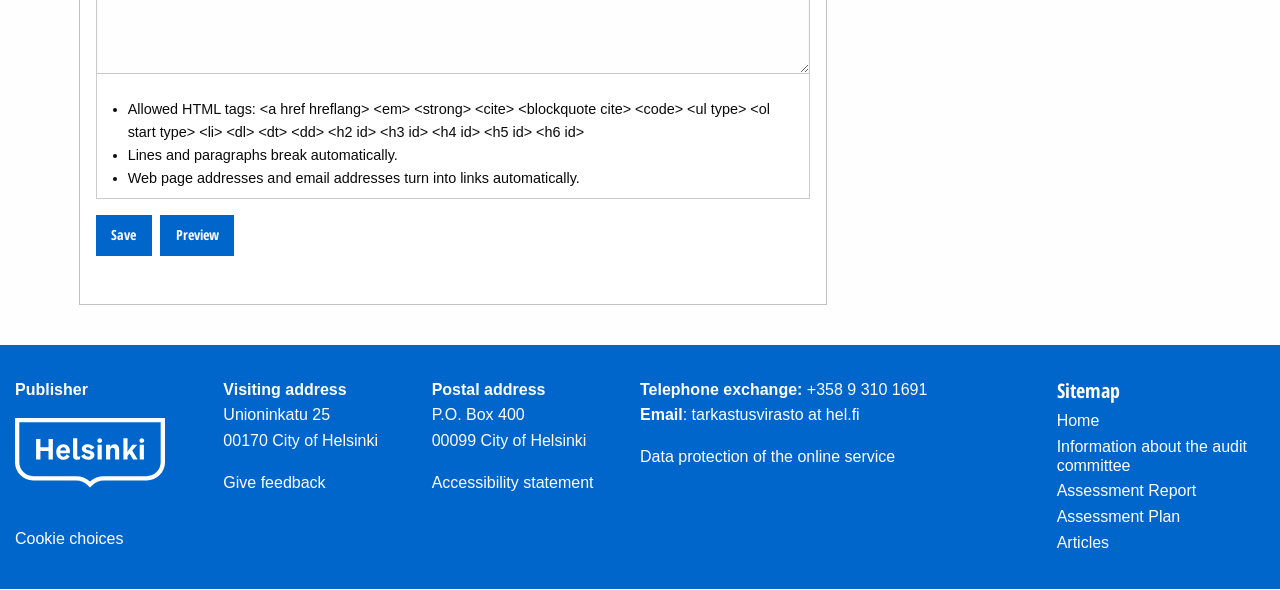Answer this question using a single word or a brief phrase:
What is the link 'Cookie choices' related to?

Data protection